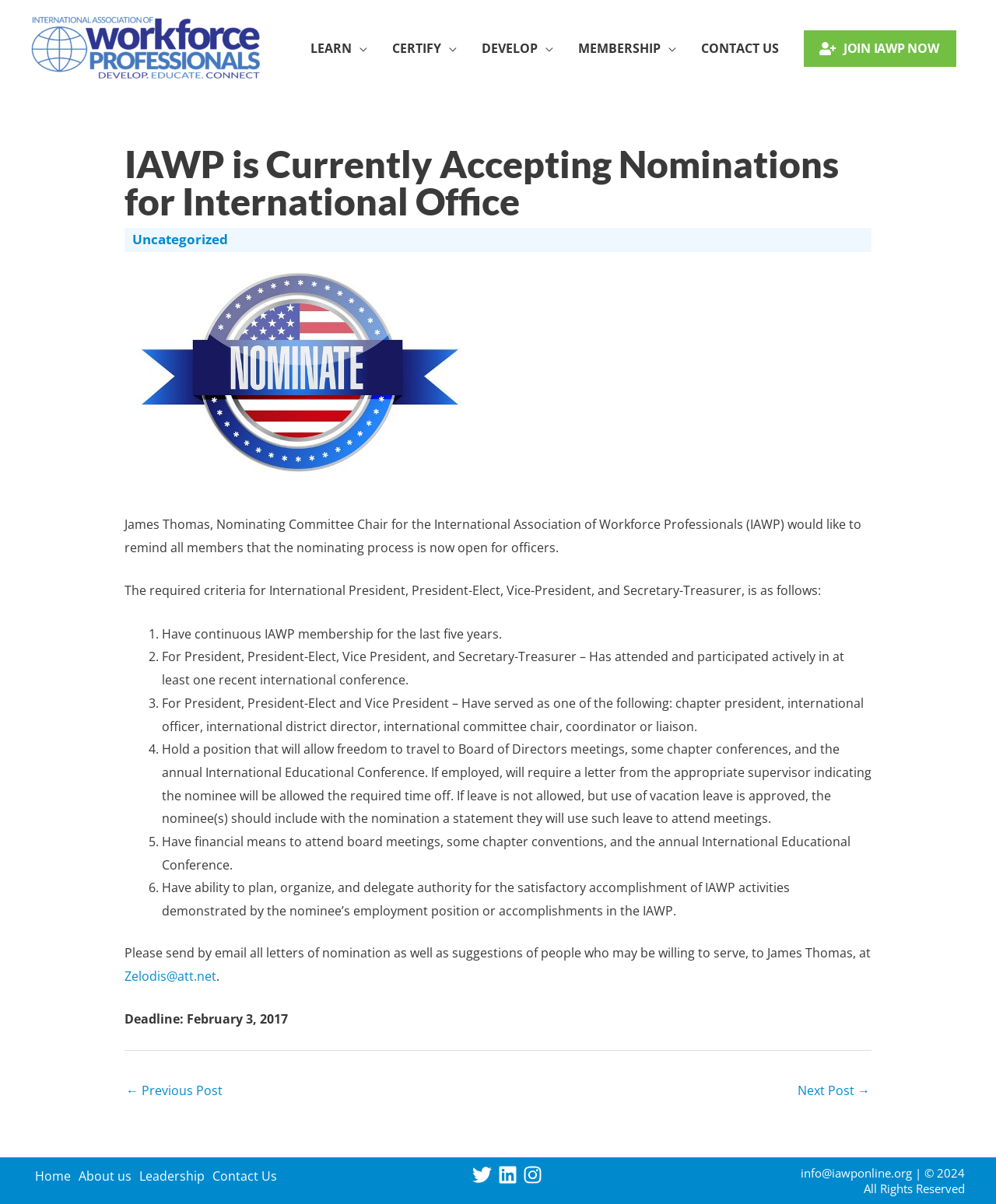Determine the bounding box coordinates of the region to click in order to accomplish the following instruction: "Click the 'Zelodis@att.net' email link". Provide the coordinates as four float numbers between 0 and 1, specifically [left, top, right, bottom].

[0.125, 0.803, 0.217, 0.818]